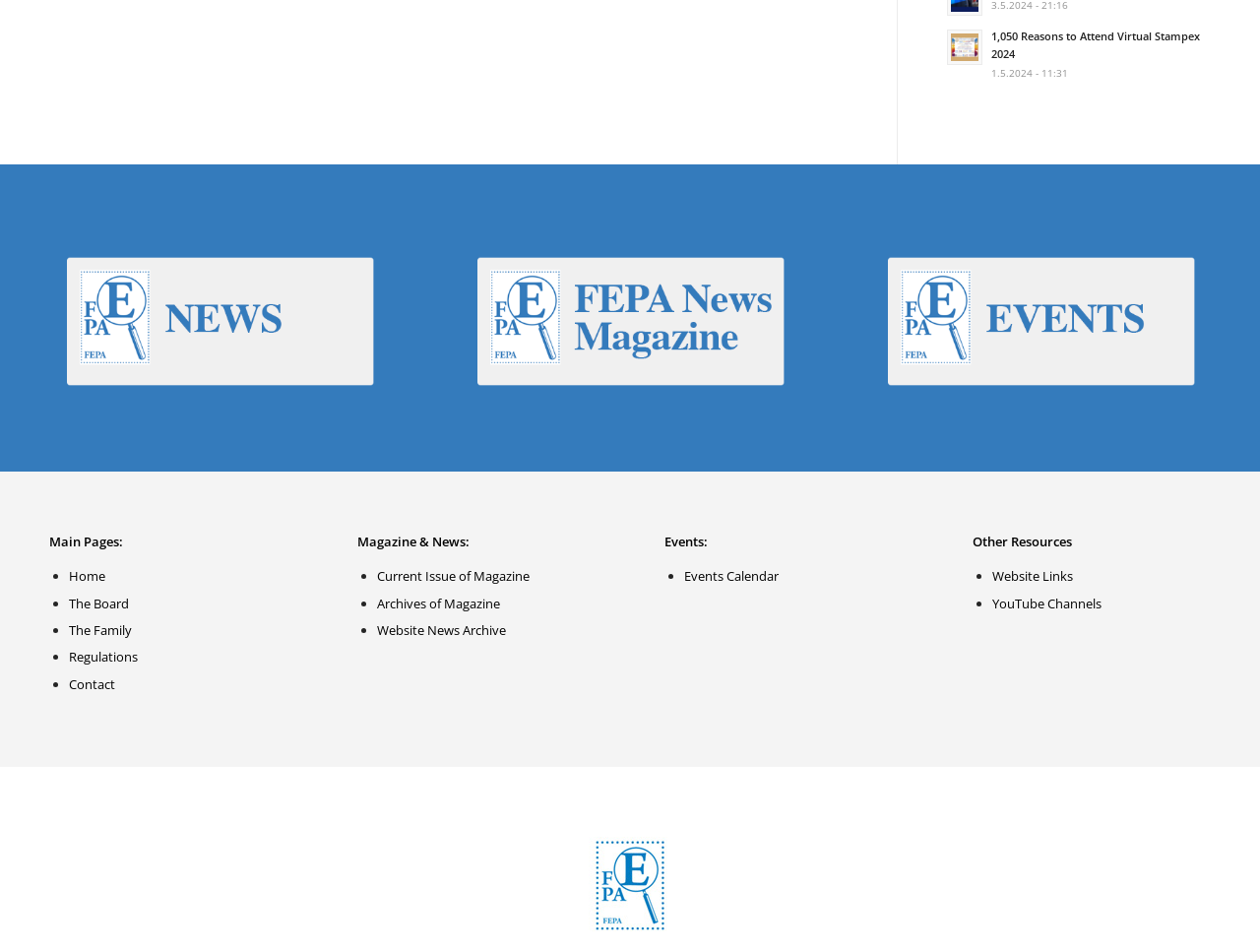Find the bounding box coordinates for the area that should be clicked to accomplish the instruction: "Read the article about what to do when your pool filter pressure gauge reading 0".

None